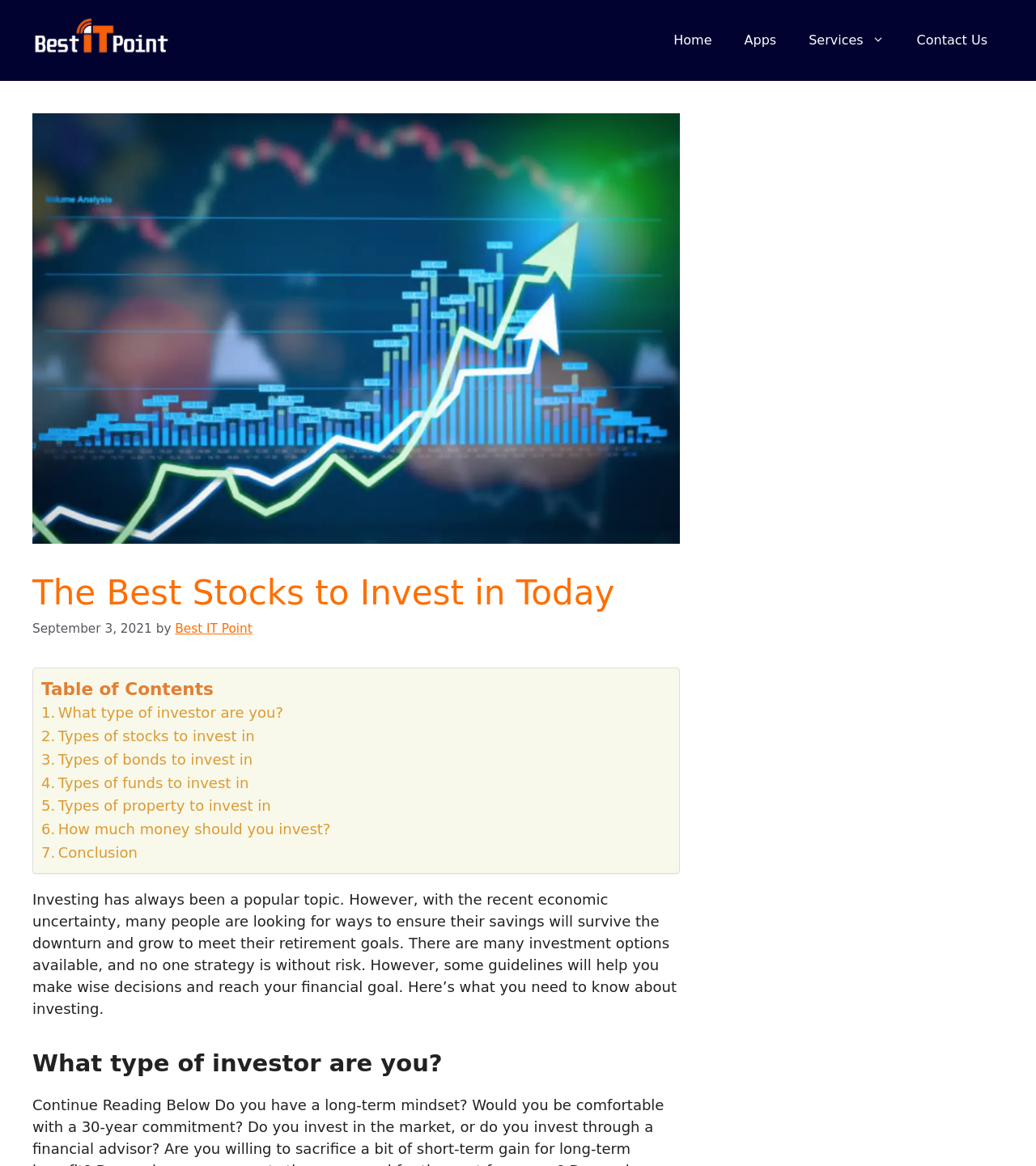Please specify the bounding box coordinates of the region to click in order to perform the following instruction: "Click on the 'What type of investor are you?' link".

[0.04, 0.602, 0.273, 0.622]